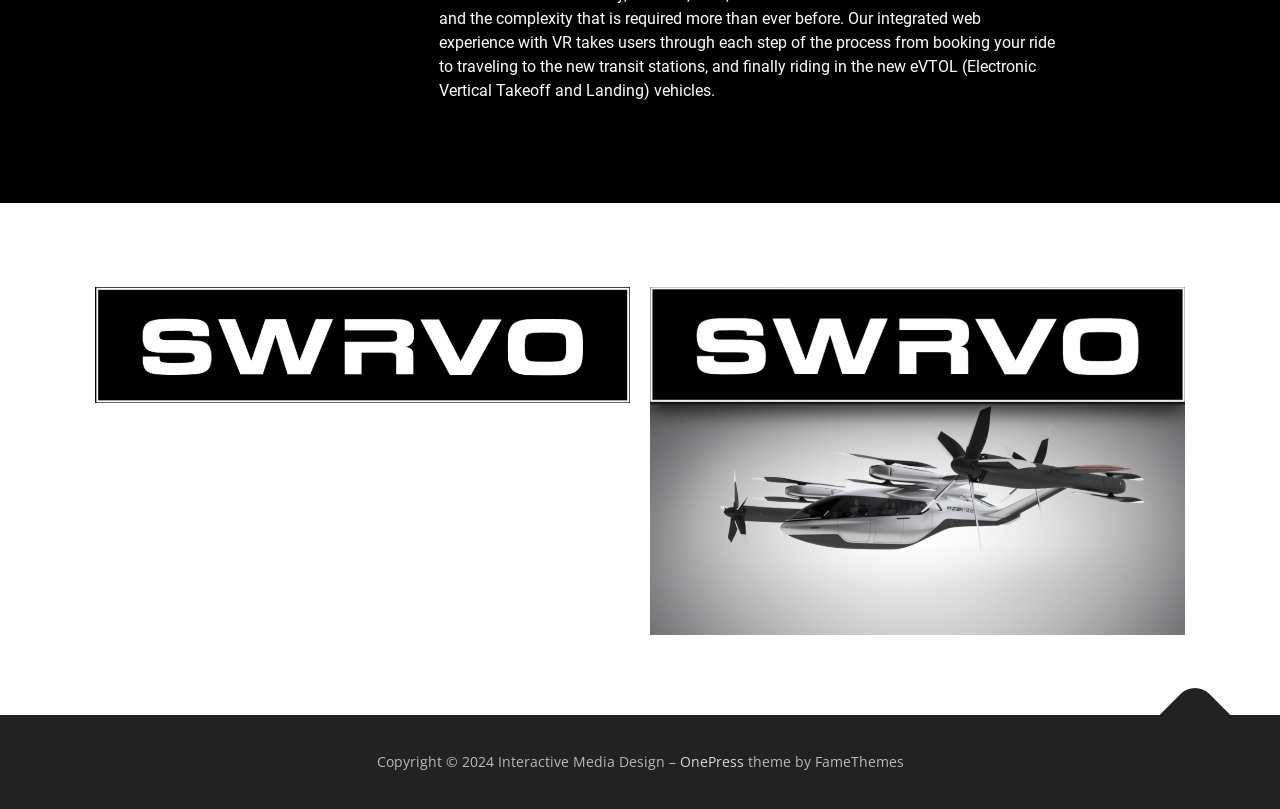Predict the bounding box coordinates of the UI element that matches this description: "OnePress". The coordinates should be in the format [left, top, right, bottom] with each value between 0 and 1.

[0.531, 0.93, 0.581, 0.953]